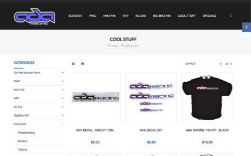Detail every aspect of the image in your caption.

The image showcases a section from an online store with the title "COOL STUFF." This part of the website features a grid layout displaying various merchandise categories, including stickers and apparel. In the grid, there are two products: a sticker listed as "ADA RETAIL - DEBIT 101" priced at $2.00 and a black t-shirt labeled "ADA RACING T-SHIRT - BLACK" available for $15.00. The layout emphasizes the product images alongside their respective labels and prices, providing a clear view for customers browsing through the shopping options. The website's branding is visible at the top, reinforcing the identity of the store.